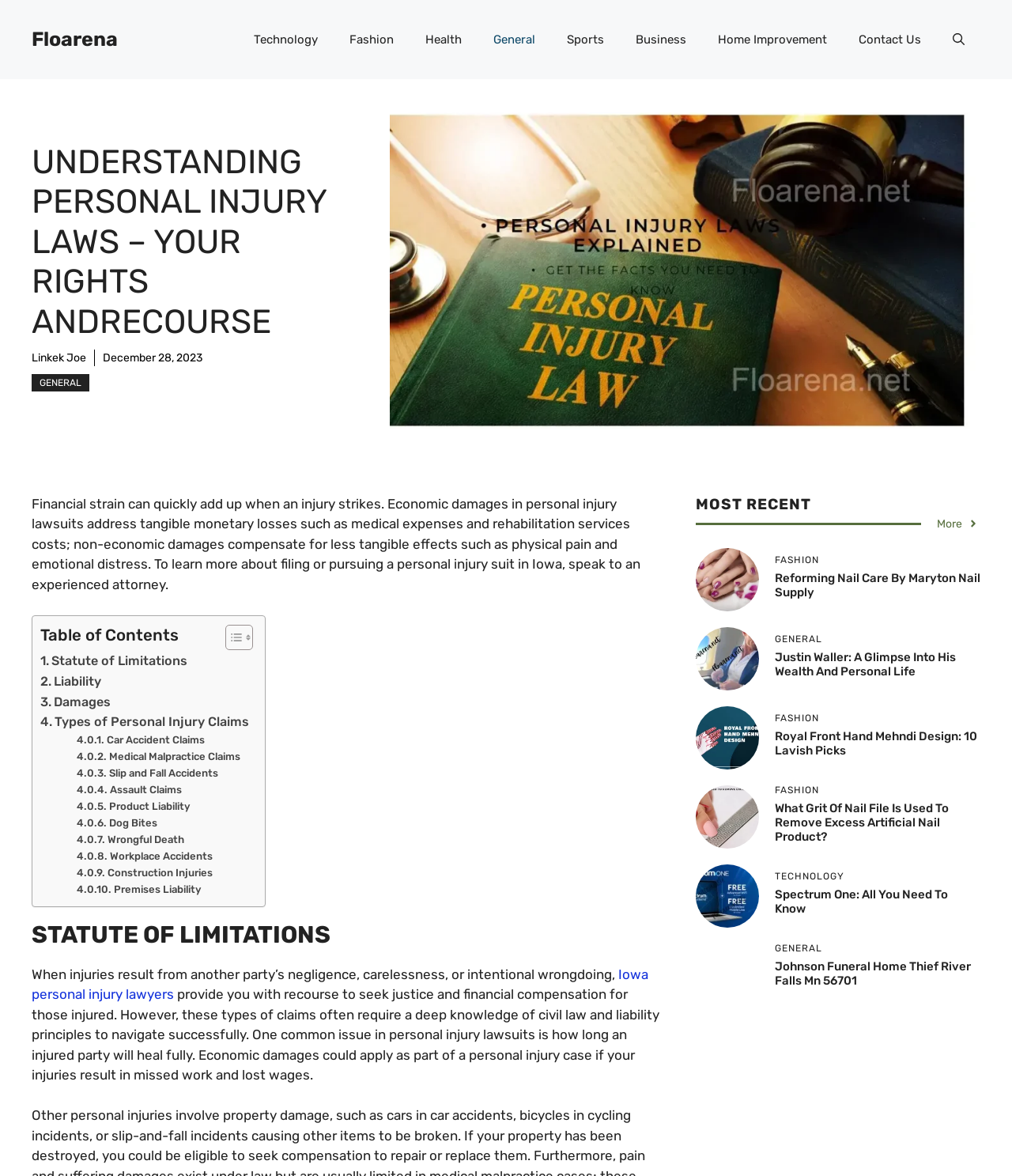How many recent articles are listed?
Identify the answer in the screenshot and reply with a single word or phrase.

5